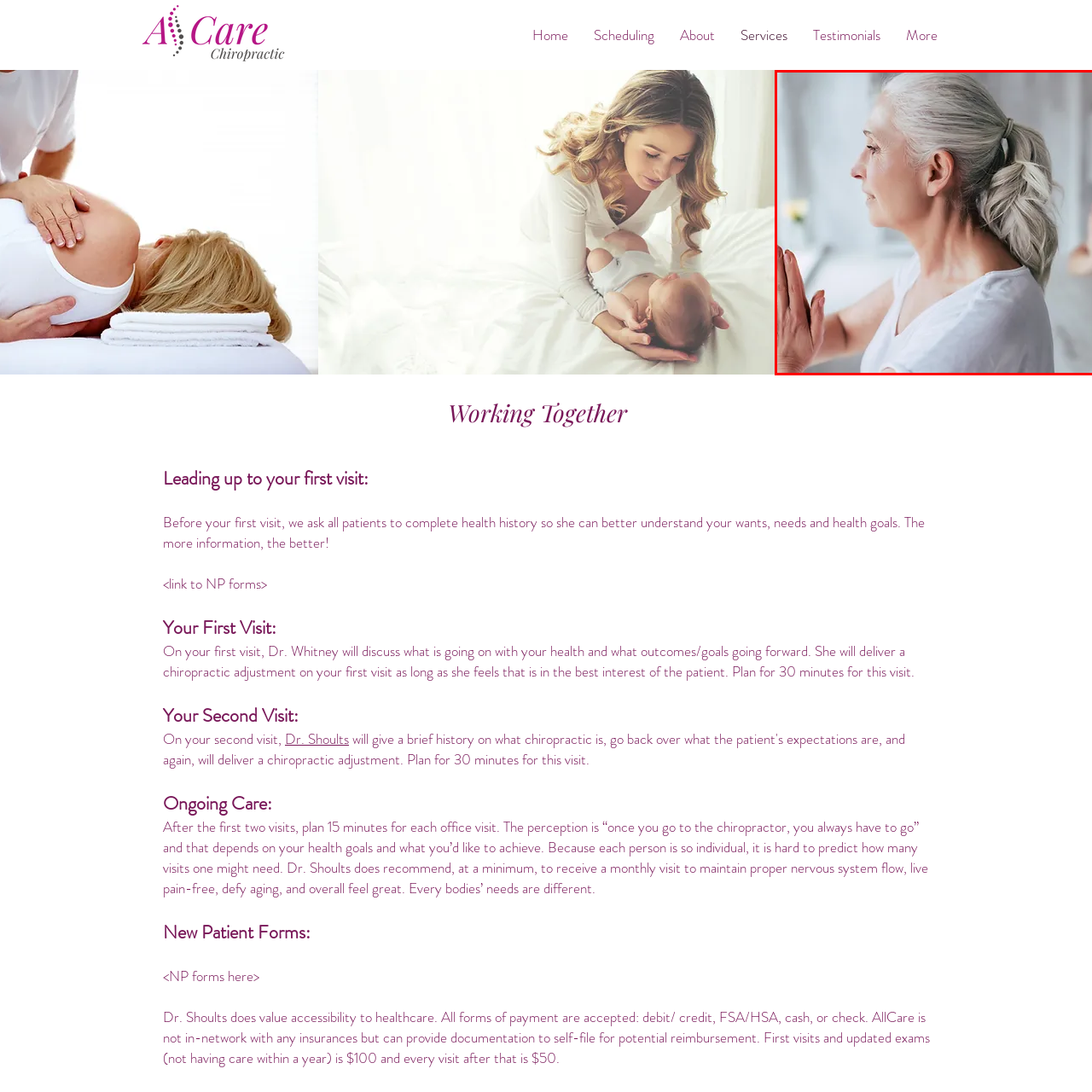Look at the image inside the red boundary and respond to the question with a single word or phrase: Is the woman's top dark-colored?

No